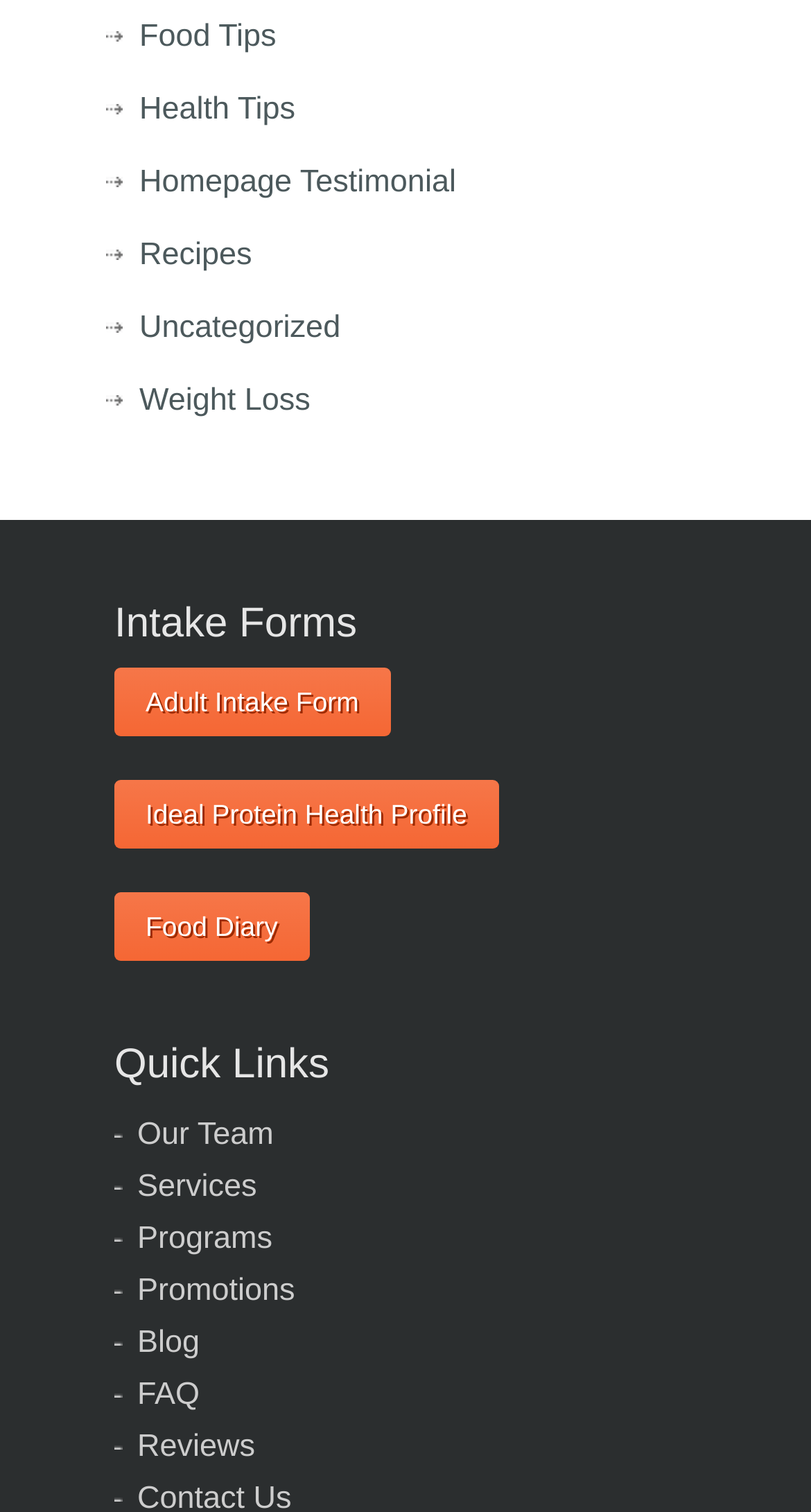Give a one-word or short phrase answer to the question: 
How many links are on the webpage in total?

15